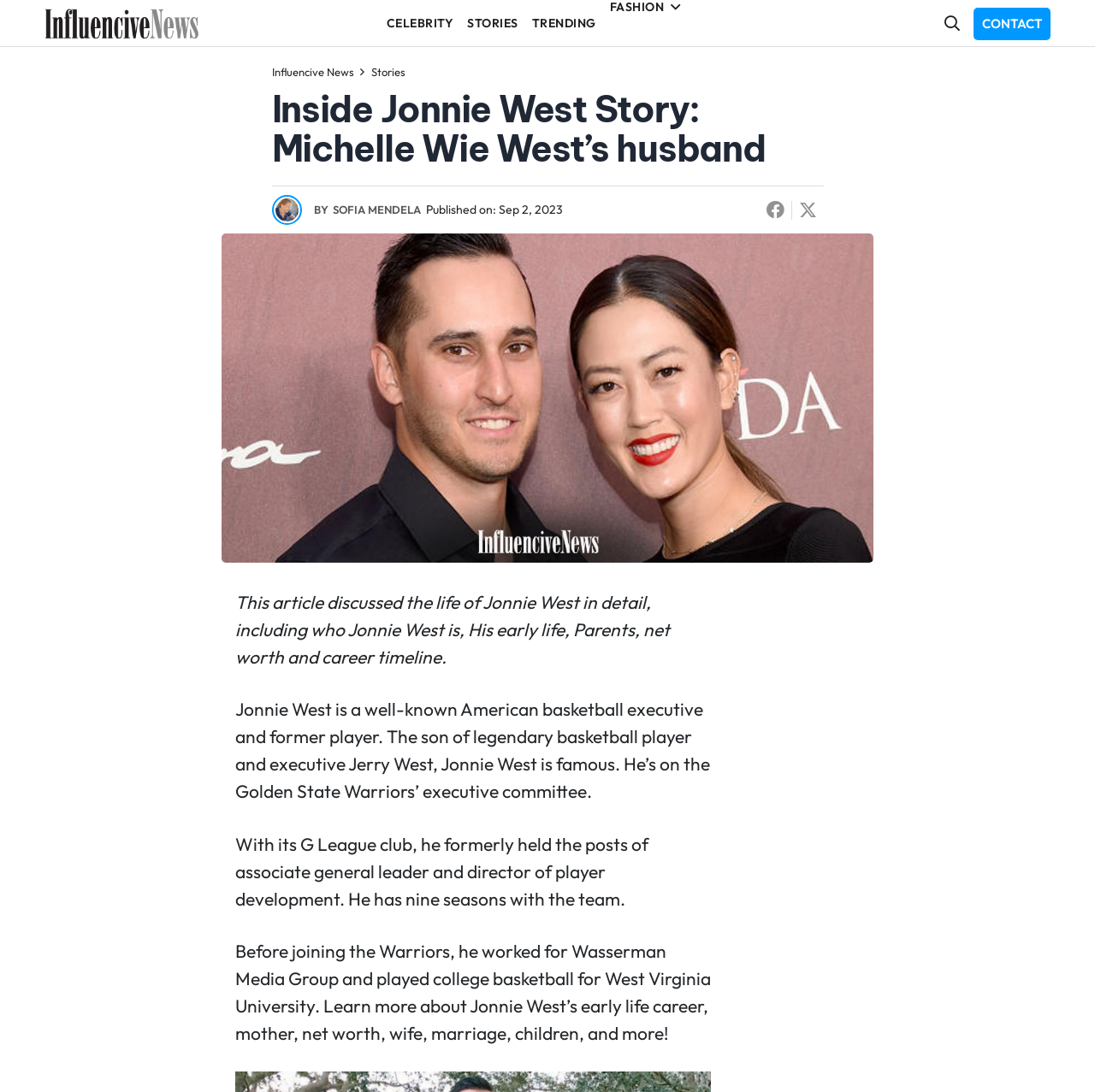Create a detailed description of the webpage's content and layout.

The webpage is about the life of Jonnie West, featuring a detailed article about his early life, parents, net worth, and career timeline. At the top left corner, there is a logo link. Below the logo, there are four navigation links: "CELEBRITY", "STORIES", "TRENDING", and "CONTACT" at the top of the page, spanning from left to right. 

The main content of the webpage starts with a heading "Inside Jonnie West Story: Michelle Wie West’s husband" at the top center. Below the heading, there is a link "Influencive News" and another link "Stories" to the left, followed by the article's title and author information, including a link "BYSOFIA MENDELA" and a publication date "Published on: Sep 2, 2023". 

To the right of the author information, there are two social media links: "Share this" and "Tweet this", accompanied by a small image. Below the social media links, there is a large image of Jonnie West, taking up most of the width of the page. 

The article itself is divided into four paragraphs, each describing a different aspect of Jonnie West's life, including his early life, parents, net worth, and career timeline. The paragraphs are stacked vertically, with the first paragraph starting below the image of Jonnie West.